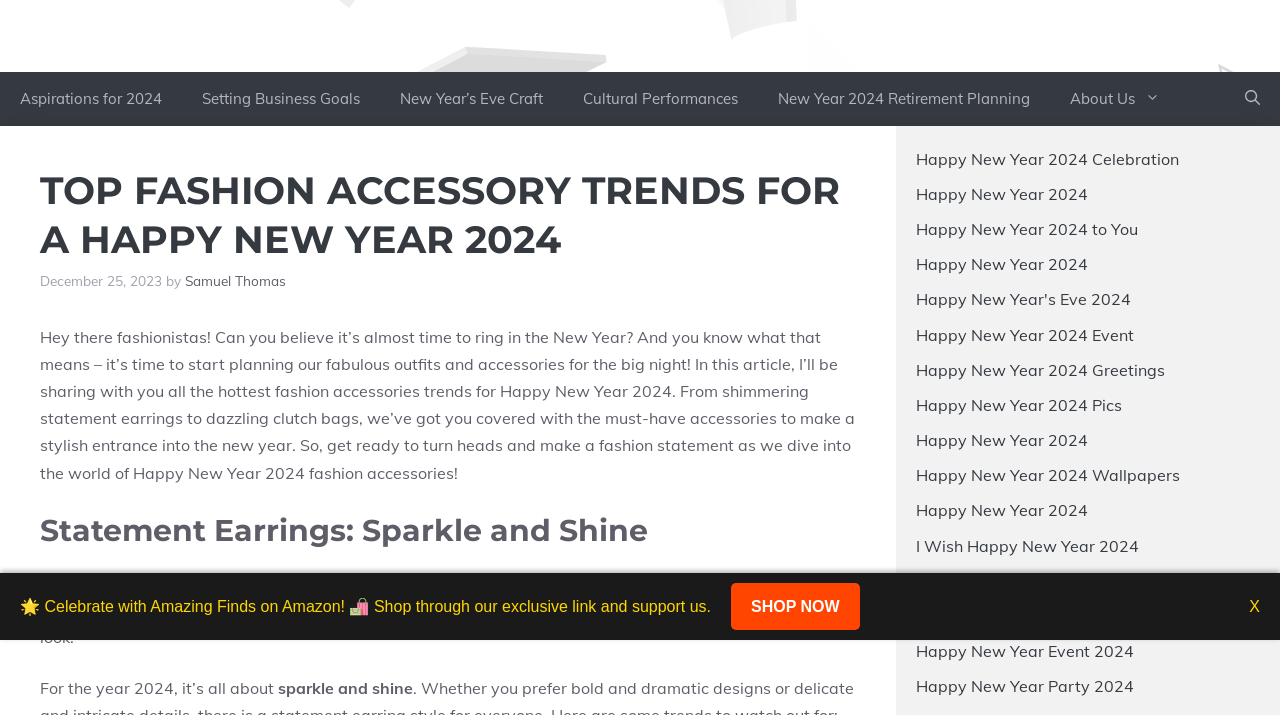Provide the bounding box coordinates of the HTML element described as: "Setting Business Goals". The bounding box coordinates should be four float numbers between 0 and 1, i.e., [left, top, right, bottom].

[0.142, 0.1, 0.297, 0.176]